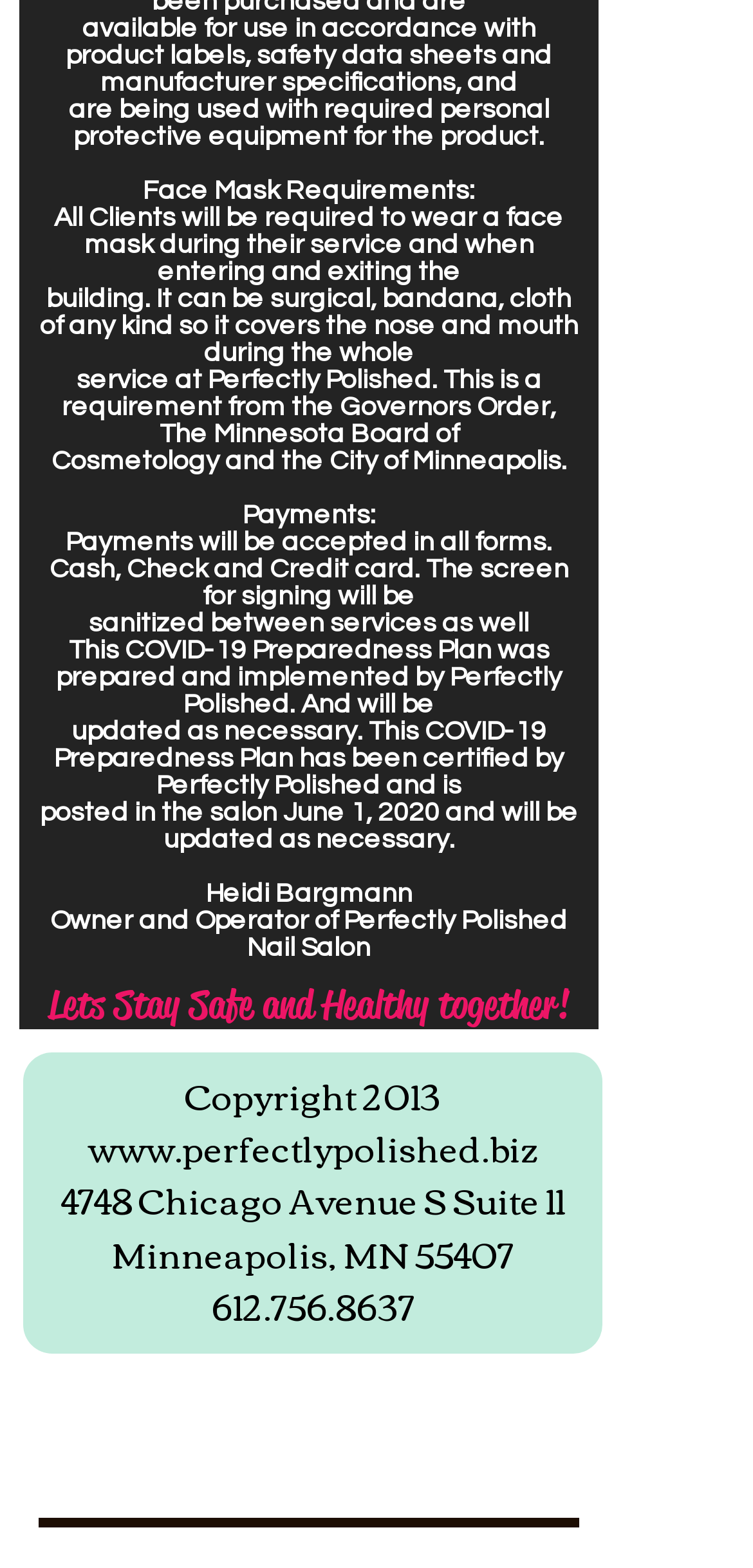From the screenshot, find the bounding box of the UI element matching this description: "aria-label="Instagram Social Icon"". Supply the bounding box coordinates in the form [left, top, right, bottom], each a float between 0 and 1.

[0.436, 0.873, 0.526, 0.916]